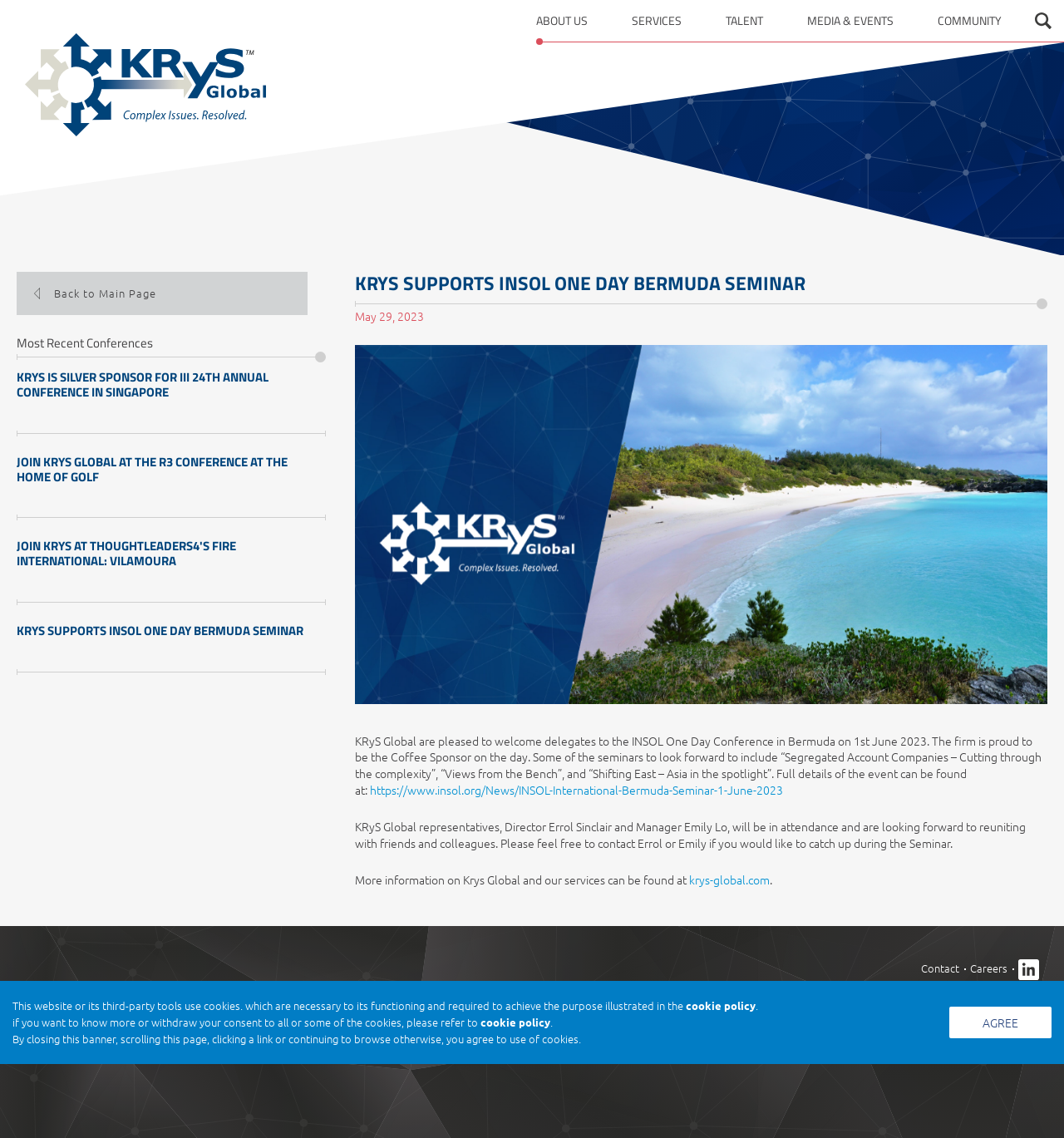Write an elaborate caption that captures the essence of the webpage.

The webpage is about KRyS Global's support for the INSOL One Day Conference in Bermuda on June 1st, 2023. At the top left corner, there is a logo link. On the top right corner, there is a search form link. The main navigation menu consists of five links: "ABOUT US", "SERVICES", "TALENT", "MEDIA & EVENTS", and "COMMUNITY", which are positioned horizontally across the top of the page.

Below the navigation menu, there are two large images that span the entire width of the page. The main content area is divided into two sections. On the left side, there is a section with a heading "KRyS Supports INSOL One Day Bermuda Seminar" and several paragraphs of text describing the event, including the seminars that will be held and the KRyS Global representatives who will be attending. There is also a link to the event's website and a link to KRyS Global's website.

On the right side, there is a section with a heading "Most Recent Conferences" that lists four conferences, each with a heading and a link to the conference page. Below this section, there are three links to the bottom of the page: "Contact", "Careers", and "Linkedin".

At the very bottom of the page, there are several links to terms and conditions, privacy policy, and disclaimer pages. There is also a cookie policy notification with links to the cookie policy page. The notification informs users that the website uses cookies and provides options to learn more or withdraw consent.